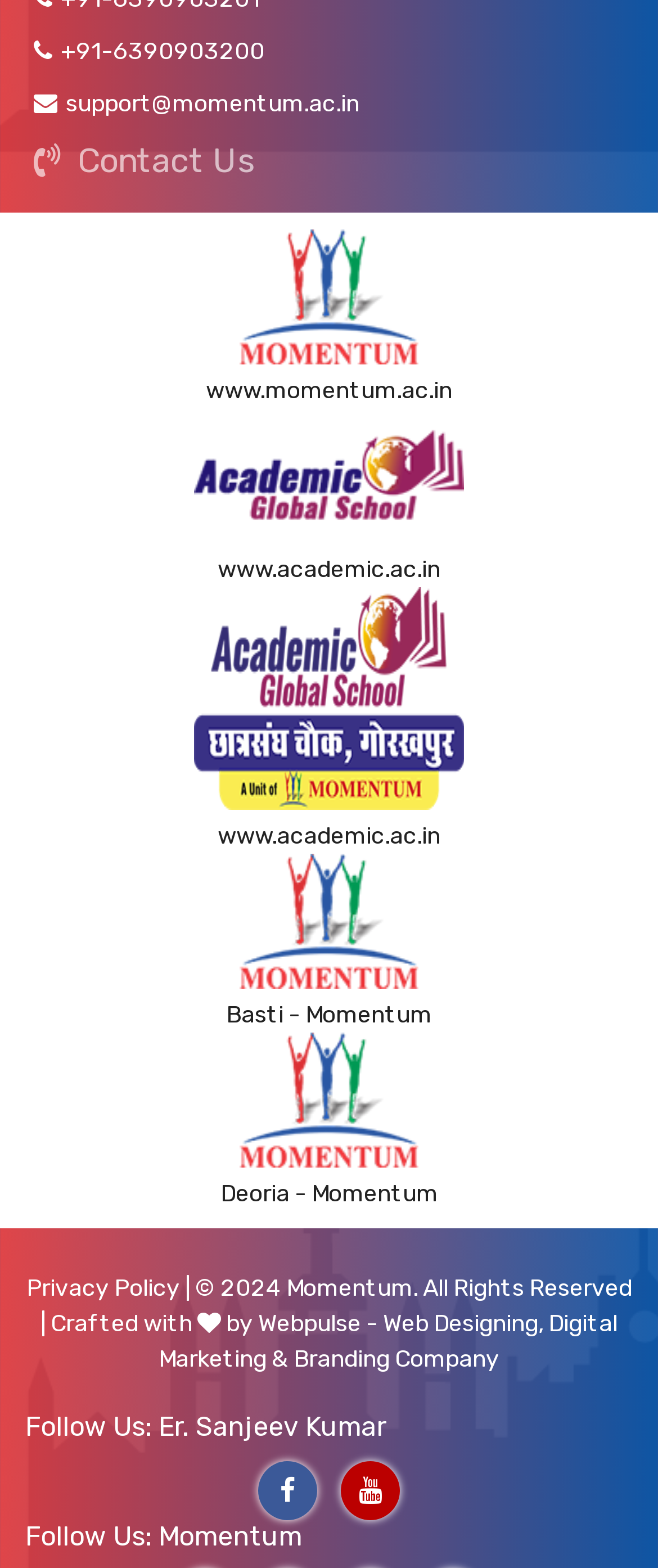Answer the question below using just one word or a short phrase: 
What is the name of the person mentioned?

Er. Sanjeev Kumar